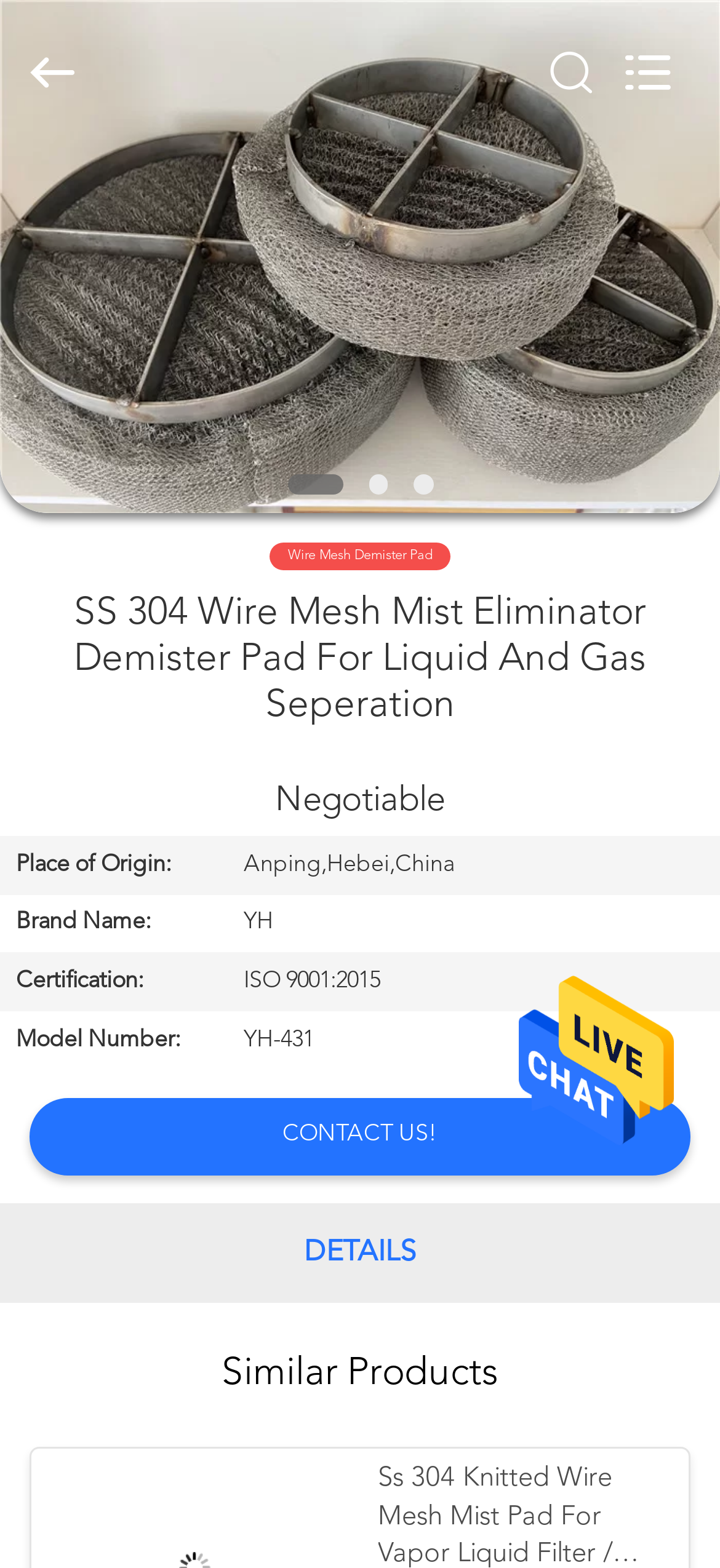Identify the bounding box of the HTML element described as: "Browse Aaltodoc publication archive".

None